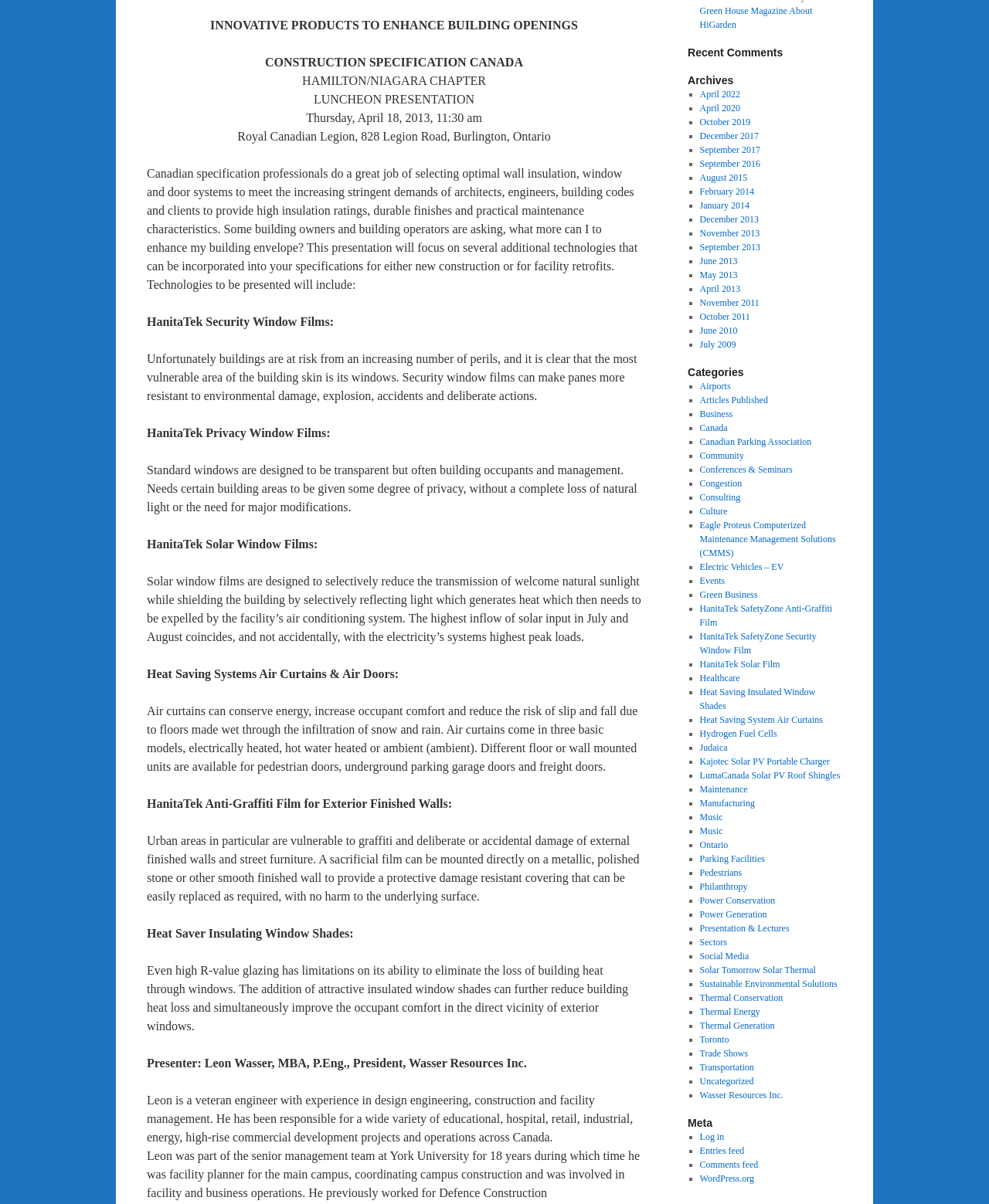Determine the bounding box coordinates of the UI element that matches the following description: "Affinity Airport Sedan, Inc.". The coordinates should be four float numbers between 0 and 1 in the format [left, top, right, bottom].

None